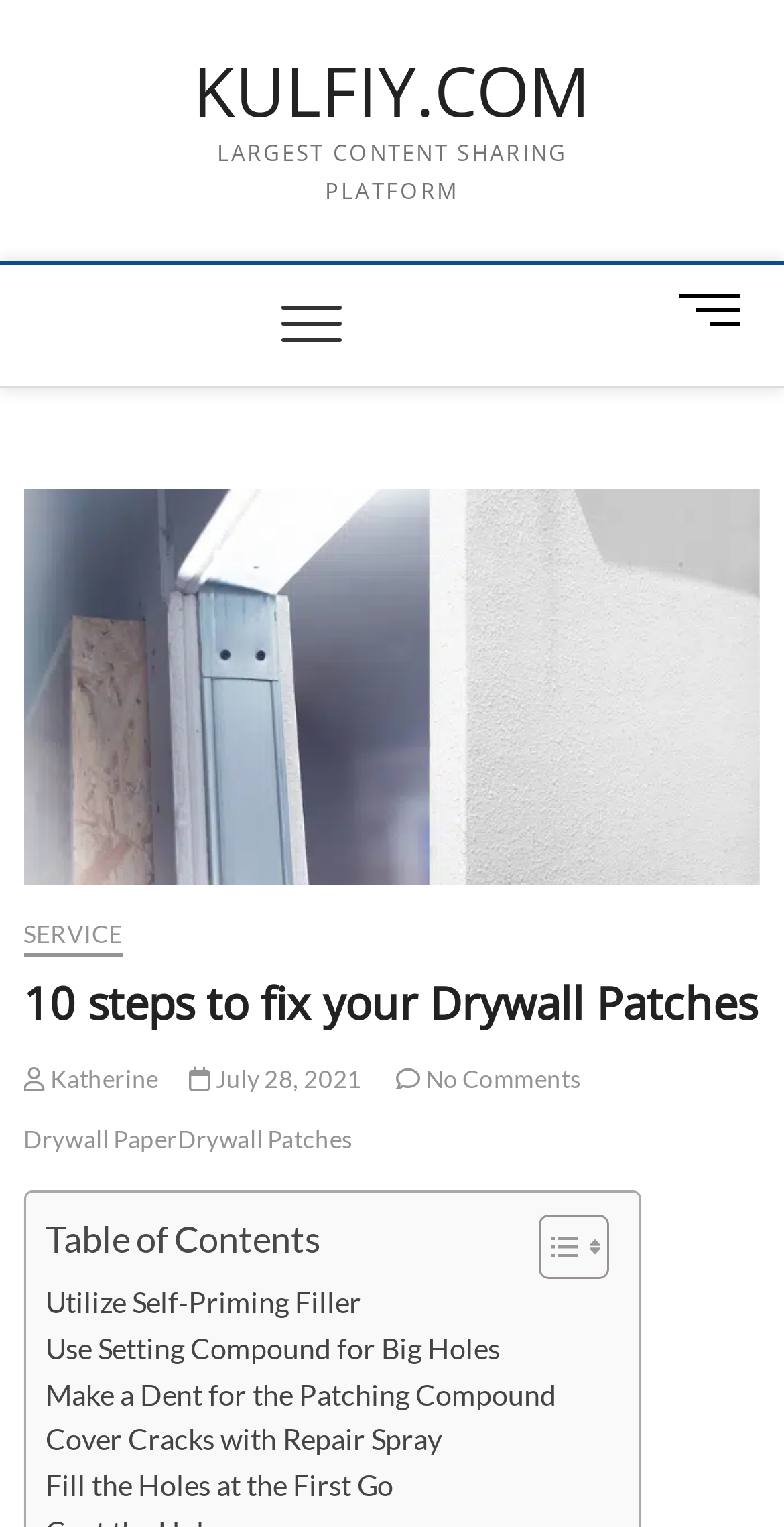What is the name of the website?
Please give a detailed and thorough answer to the question, covering all relevant points.

The name of the website can be found at the top of the webpage, where it says 'KULFIY.COM' in a heading element.